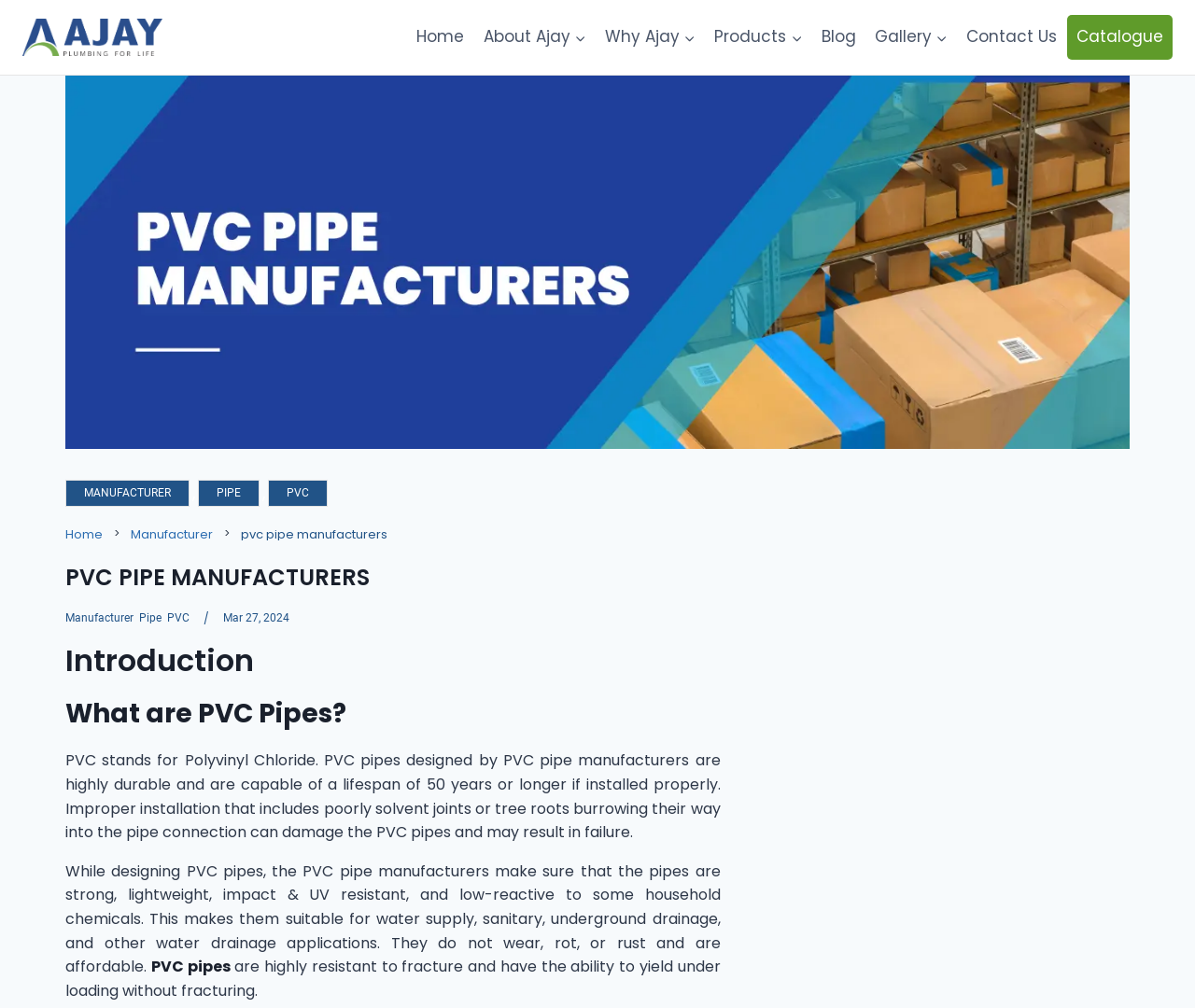Please find and give the text of the main heading on the webpage.

PVC PIPE MANUFACTURERS